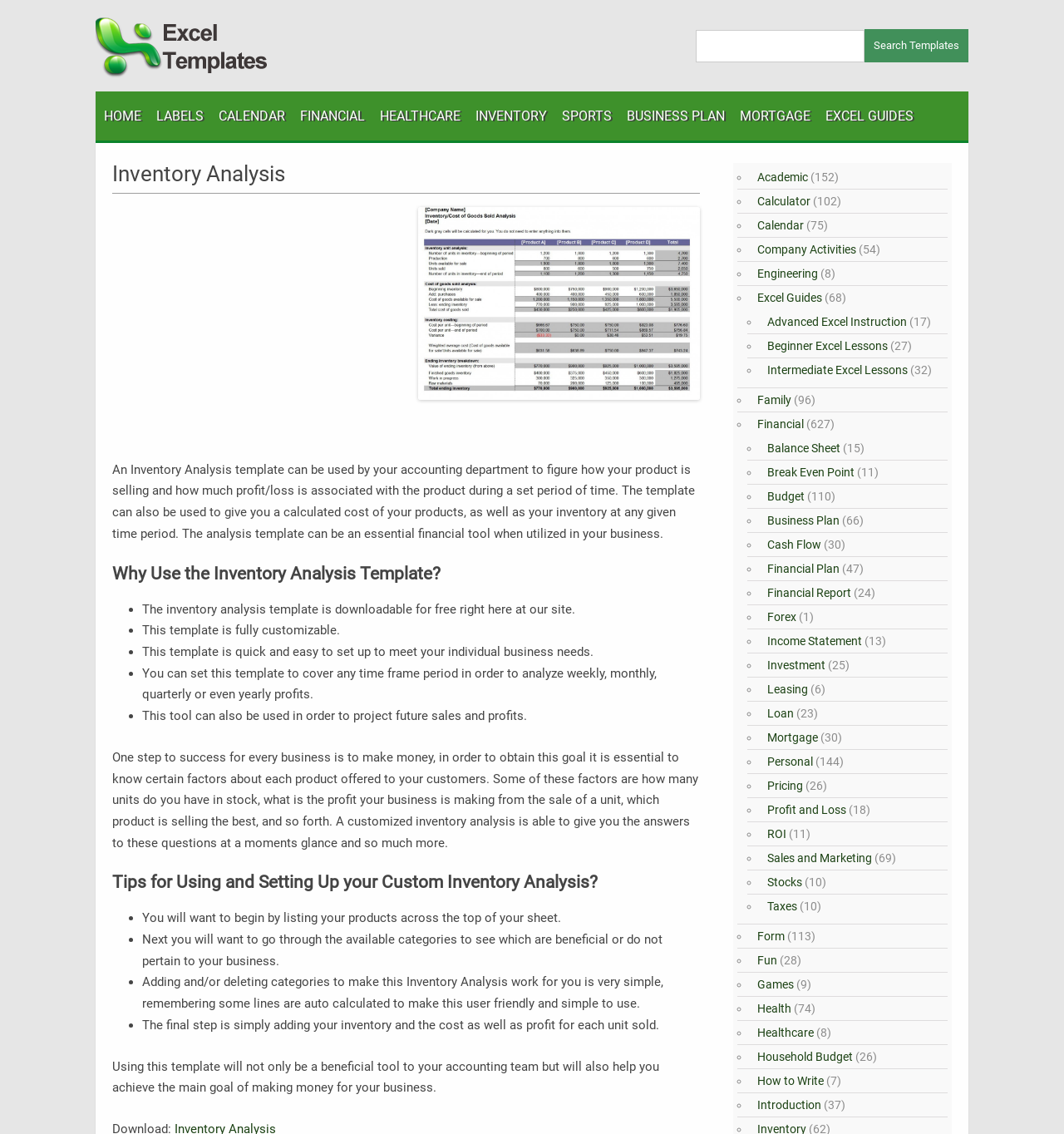Please determine the bounding box coordinates, formatted as (top-left x, top-left y, bottom-right x, bottom-right y), with all values as floating point numbers between 0 and 1. Identify the bounding box of the region described as: How to Write

[0.708, 0.947, 0.774, 0.959]